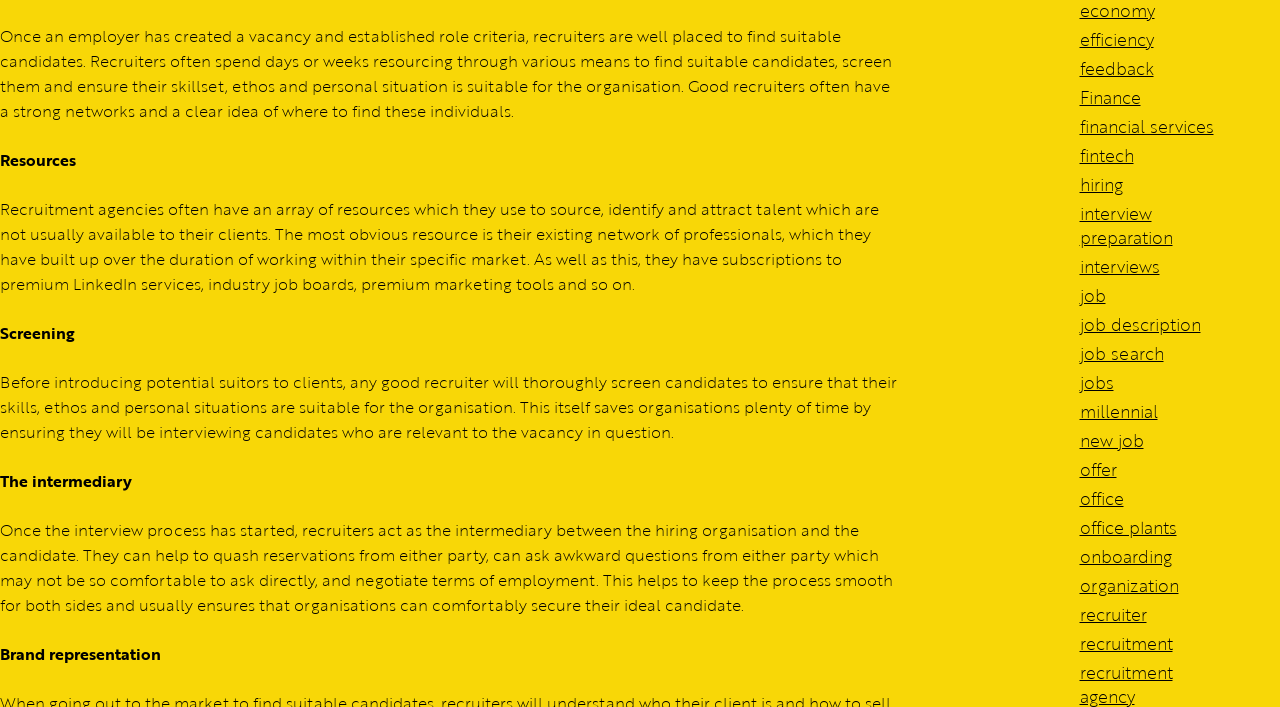What is the role of recruiters during the interview process?
Answer the question with a single word or phrase, referring to the image.

Act as intermediary